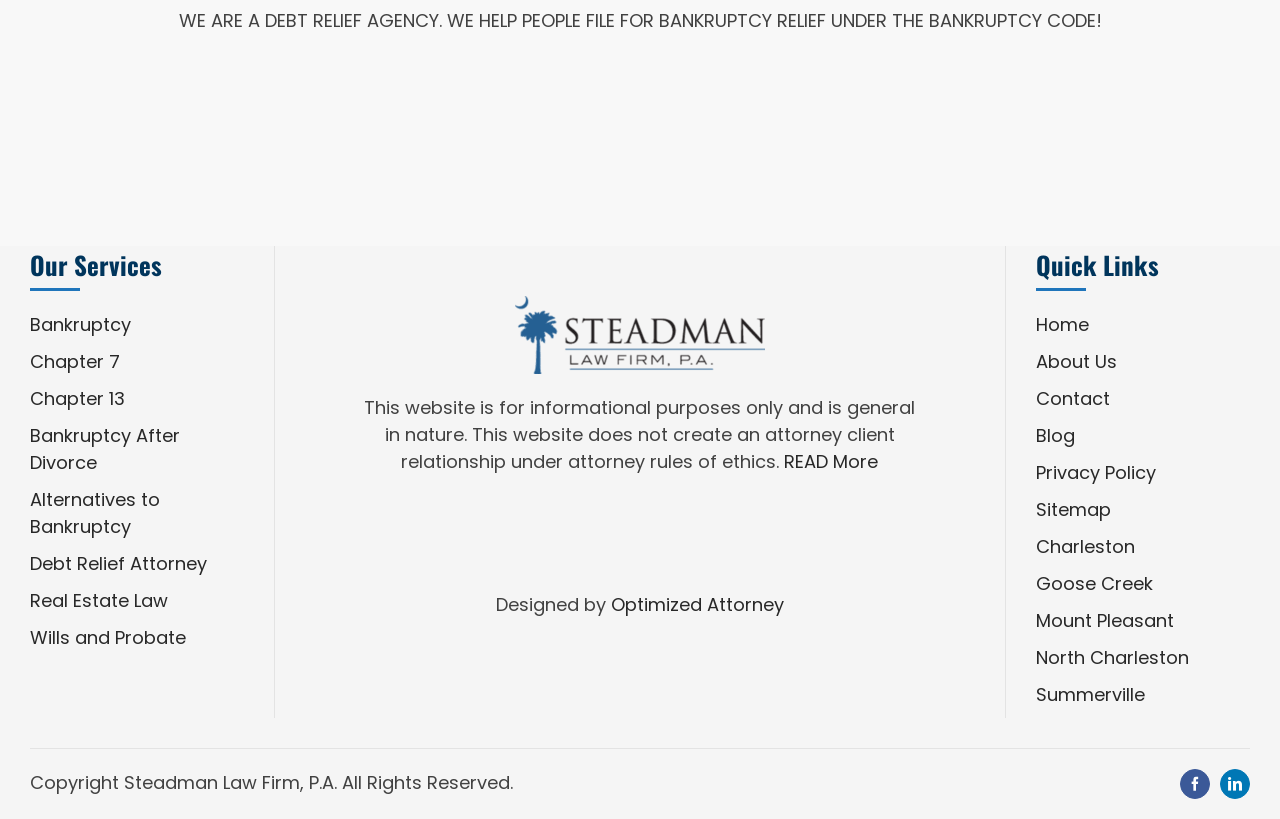Respond with a single word or phrase for the following question: 
How many badges are displayed on the webpage?

4